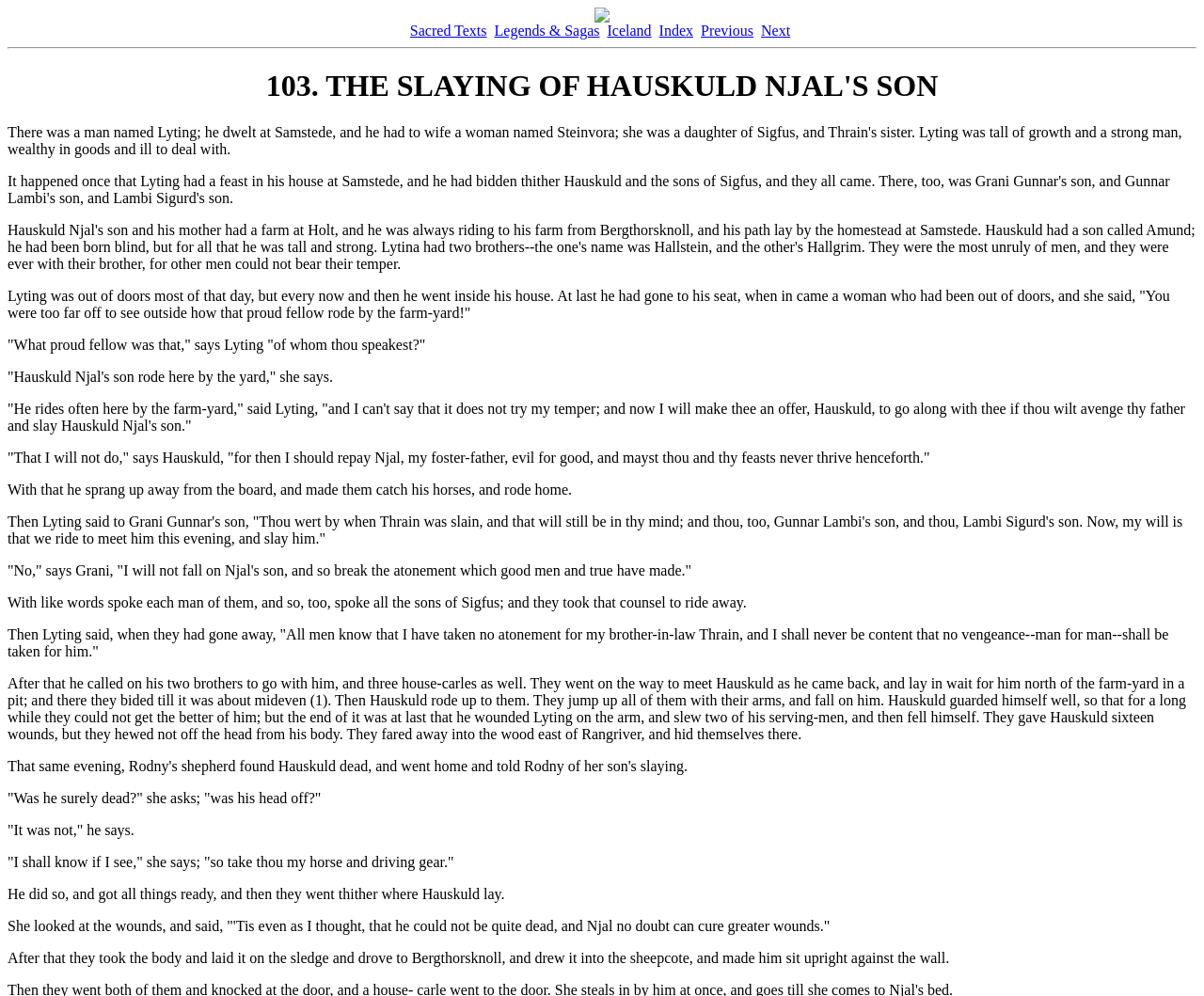Provide the text content of the webpage's main heading.

103. THE SLAYING OF HAUSKULD NJAL'S SON